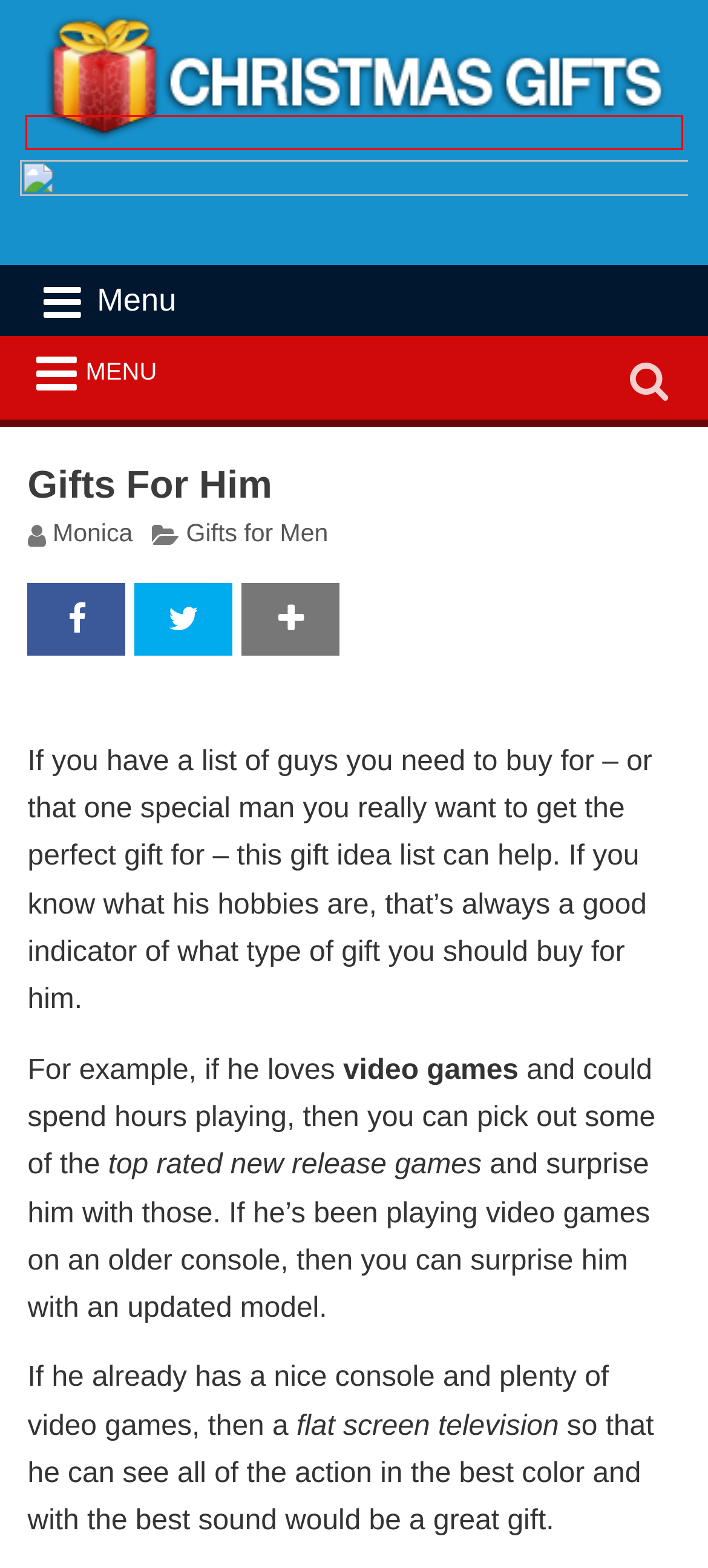You have a screenshot showing a webpage with a red bounding box highlighting an element. Choose the webpage description that best fits the new webpage after clicking the highlighted element. The descriptions are:
A. activities for him | Christmas Gifts
B. Christmas Gifts
C. Gifts For Teachers
D. Gifts for Men
E. Gifts For Grandparents
F. For Your Wife
G. Gifts For Kids
H. Monica | Christmas Gifts

B